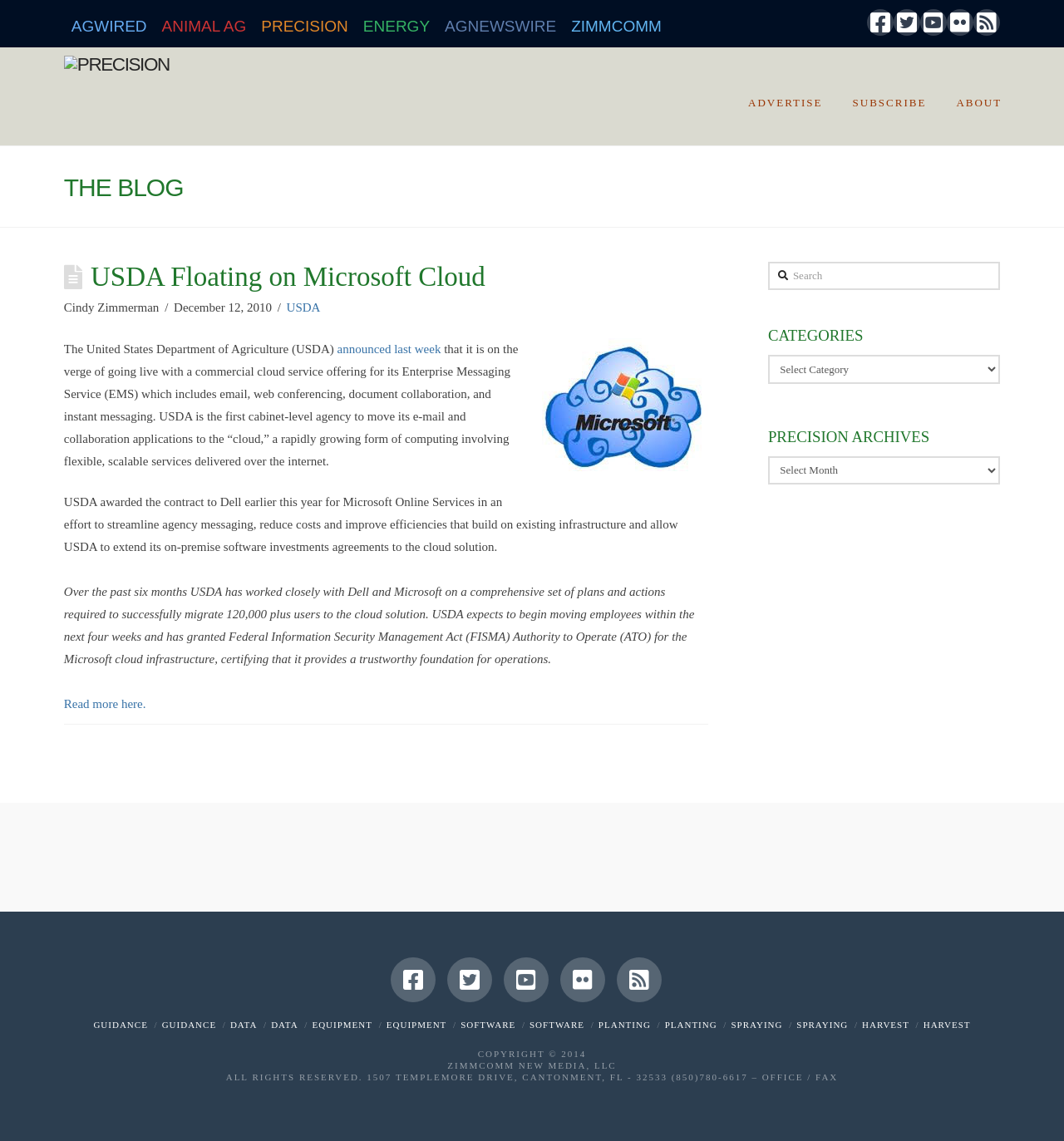For the element described, predict the bounding box coordinates as (top-left x, top-left y, bottom-right x, bottom-right y). All values should be between 0 and 1. Element description: Energy

[0.334, 0.004, 0.411, 0.037]